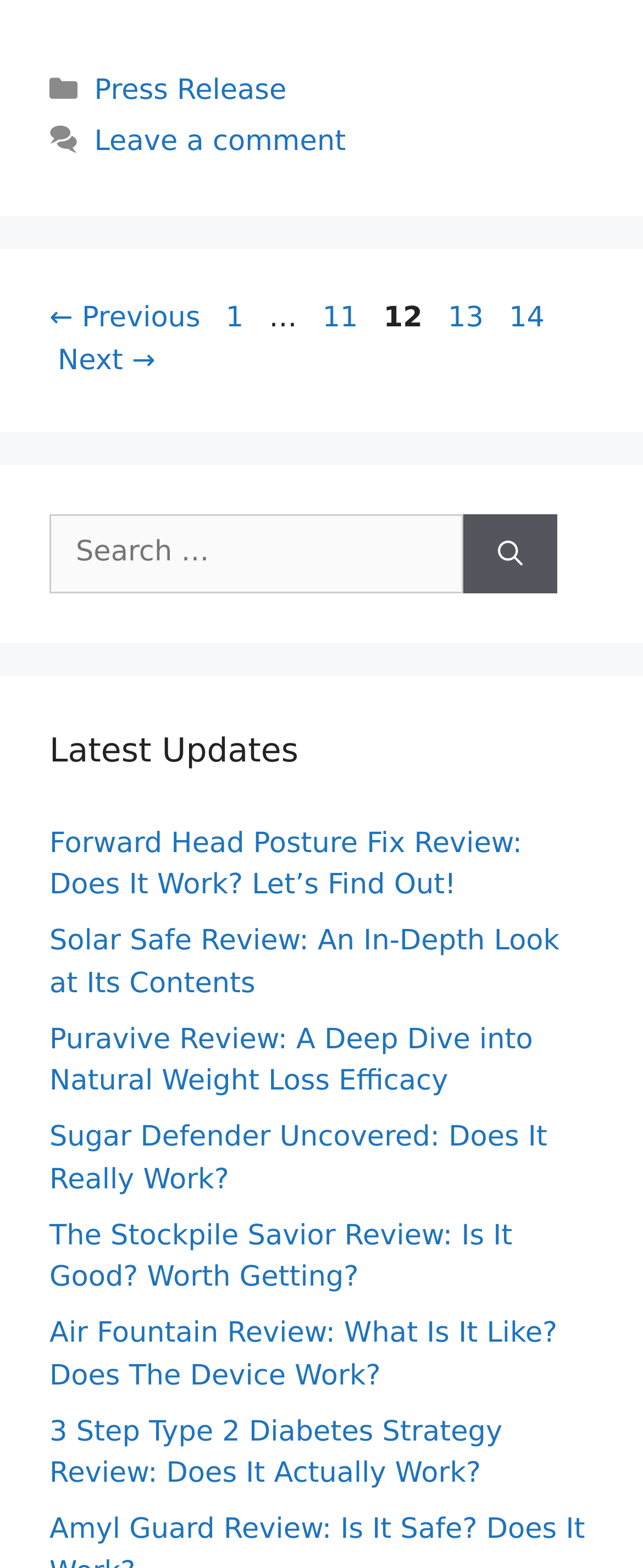Find the bounding box coordinates of the area to click in order to follow the instruction: "Go to page 11".

[0.489, 0.193, 0.57, 0.214]